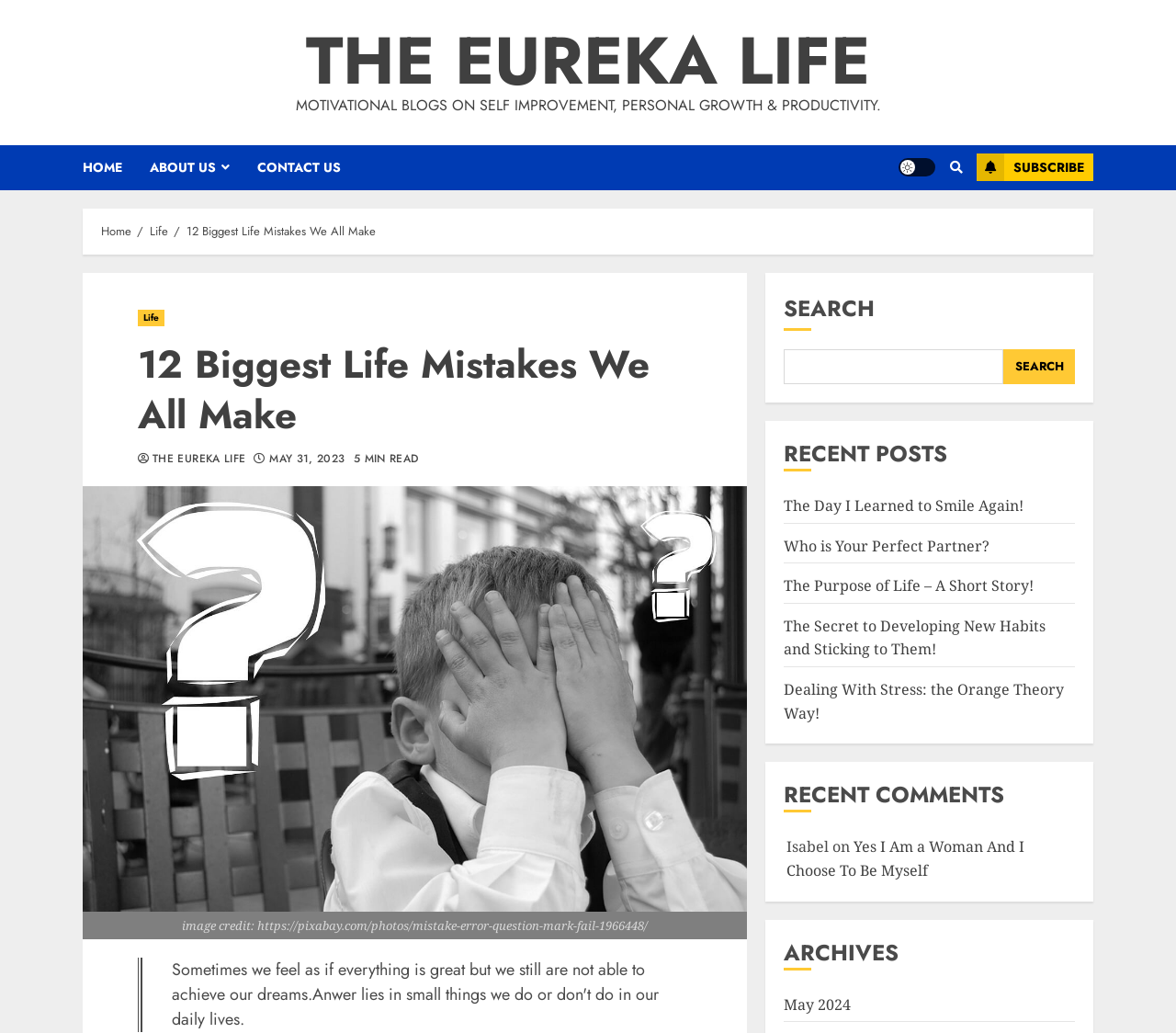Please specify the bounding box coordinates of the clickable section necessary to execute the following command: "read recent post 'The Day I Learned to Smile Again!'".

[0.667, 0.48, 0.871, 0.5]